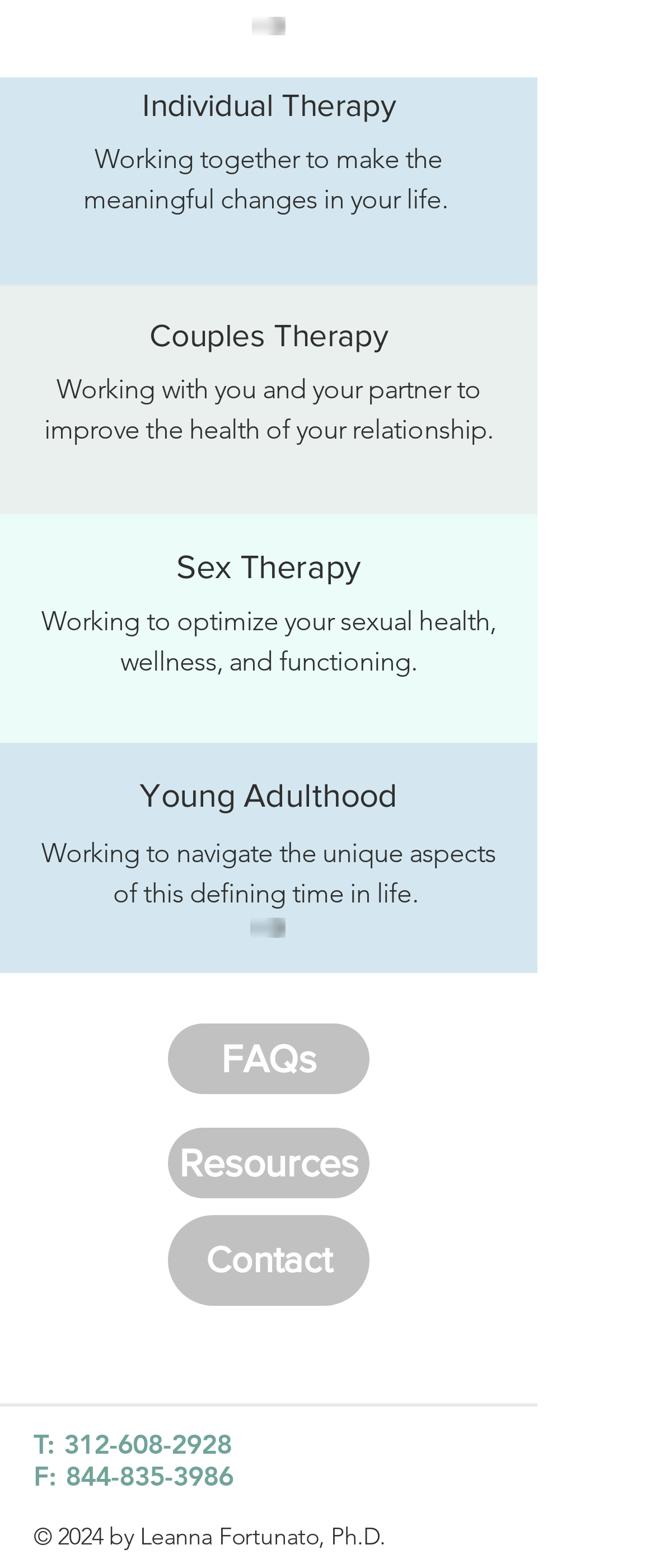Given the description "312-608-2928", provide the bounding box coordinates of the corresponding UI element.

[0.097, 0.911, 0.354, 0.931]